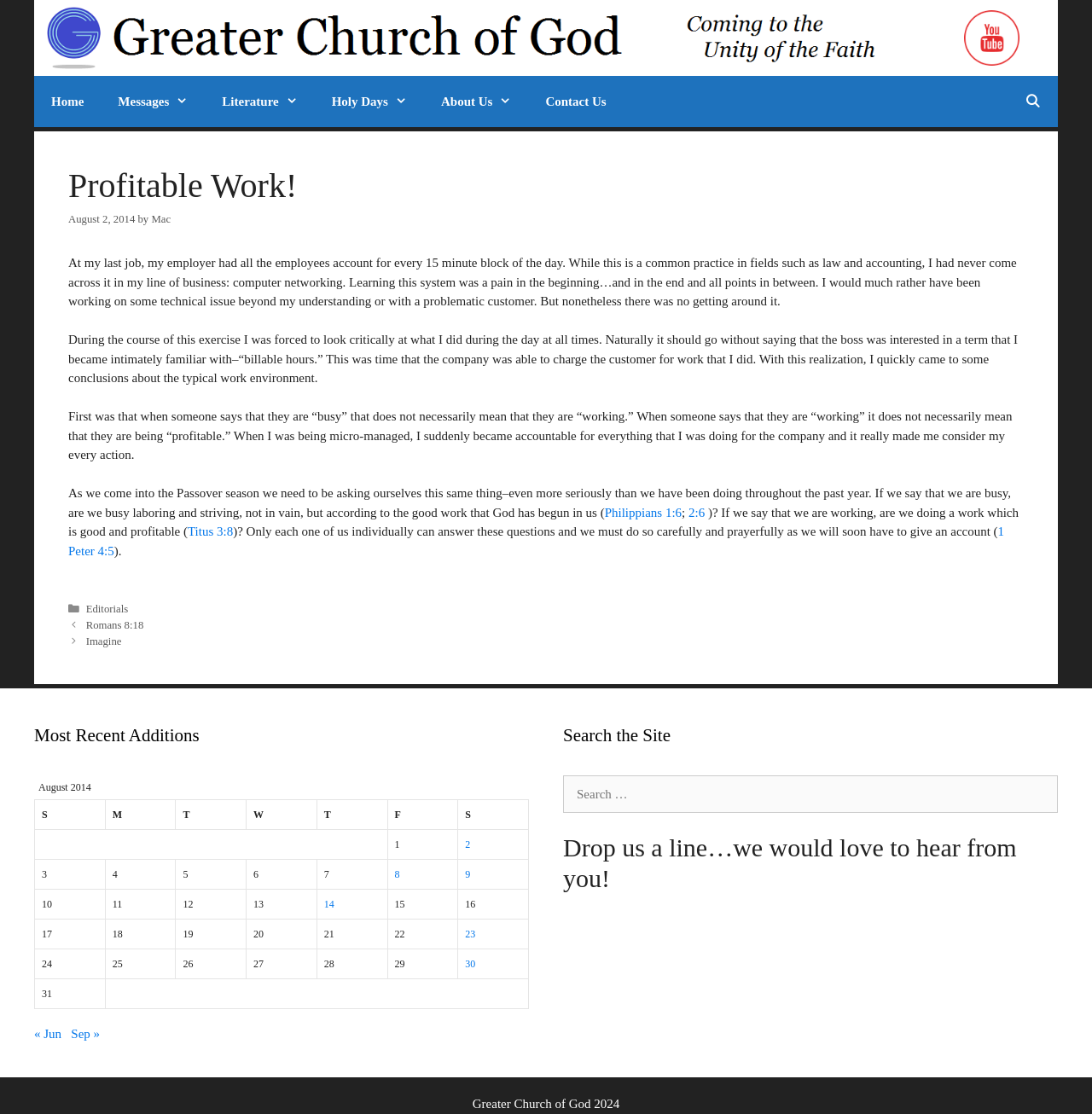Use one word or a short phrase to answer the question provided: 
What is the name of the church?

Greater Church of God